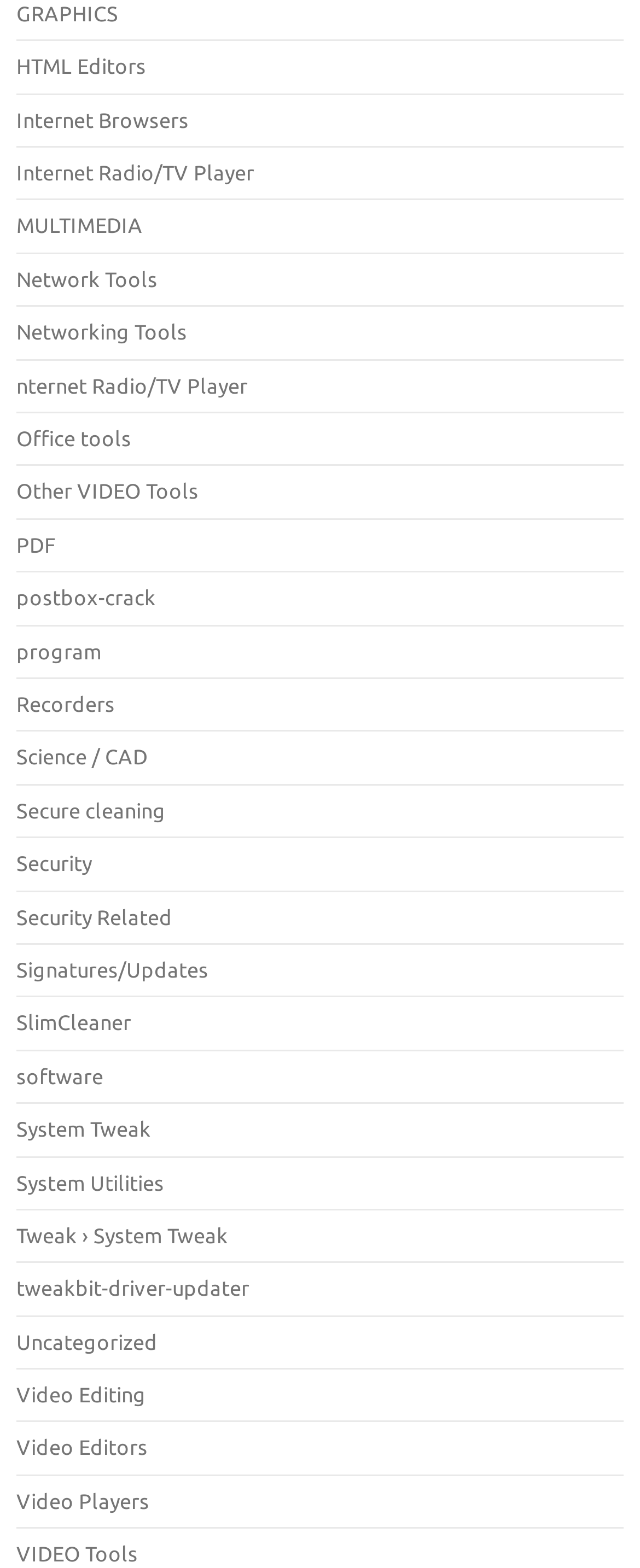Provide the bounding box coordinates of the HTML element described by the text: "SlimCleaner".

[0.026, 0.645, 0.205, 0.659]